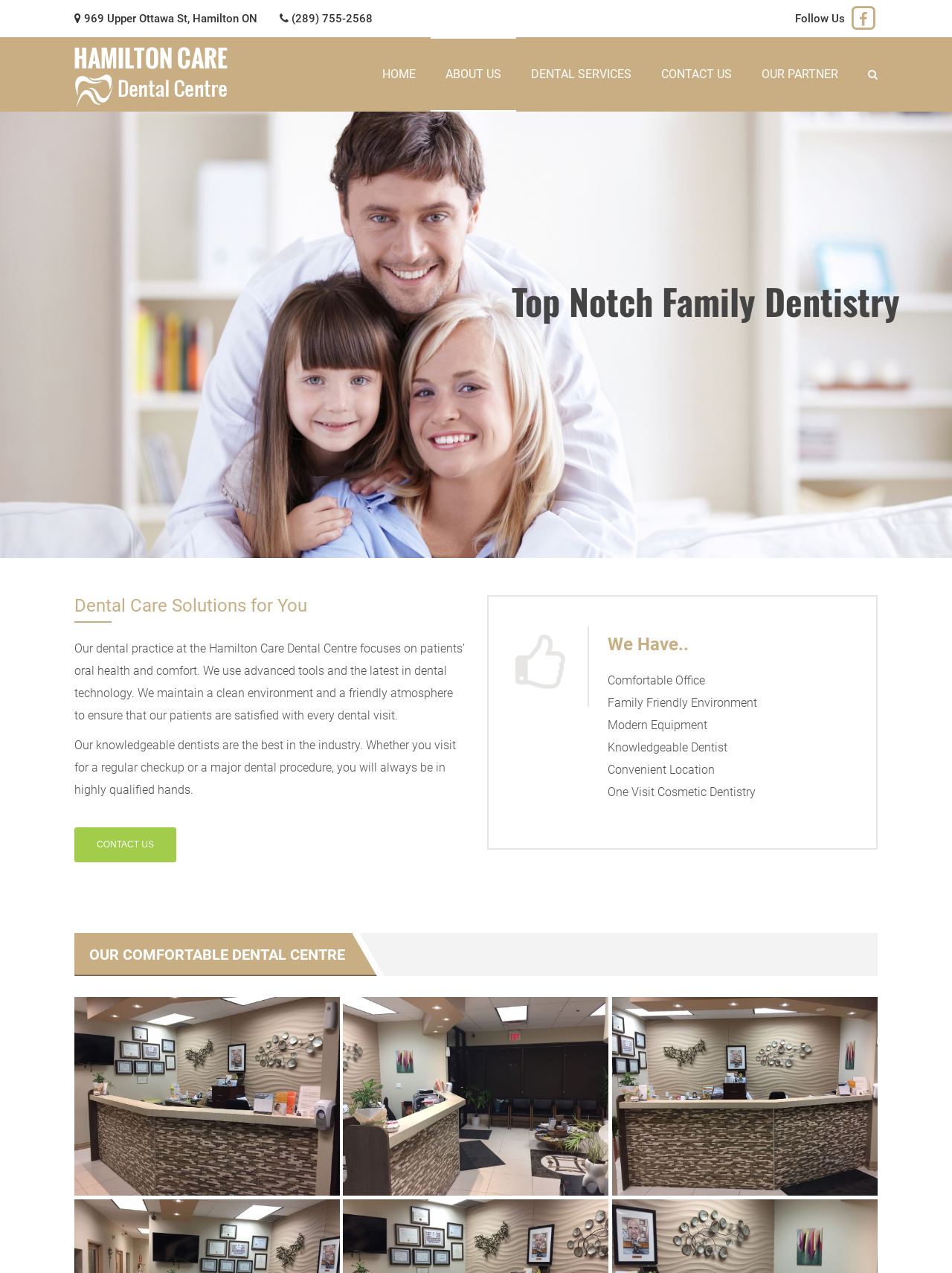Please indicate the bounding box coordinates for the clickable area to complete the following task: "Click the 'ABOUT US' link". The coordinates should be specified as four float numbers between 0 and 1, i.e., [left, top, right, bottom].

[0.452, 0.029, 0.542, 0.088]